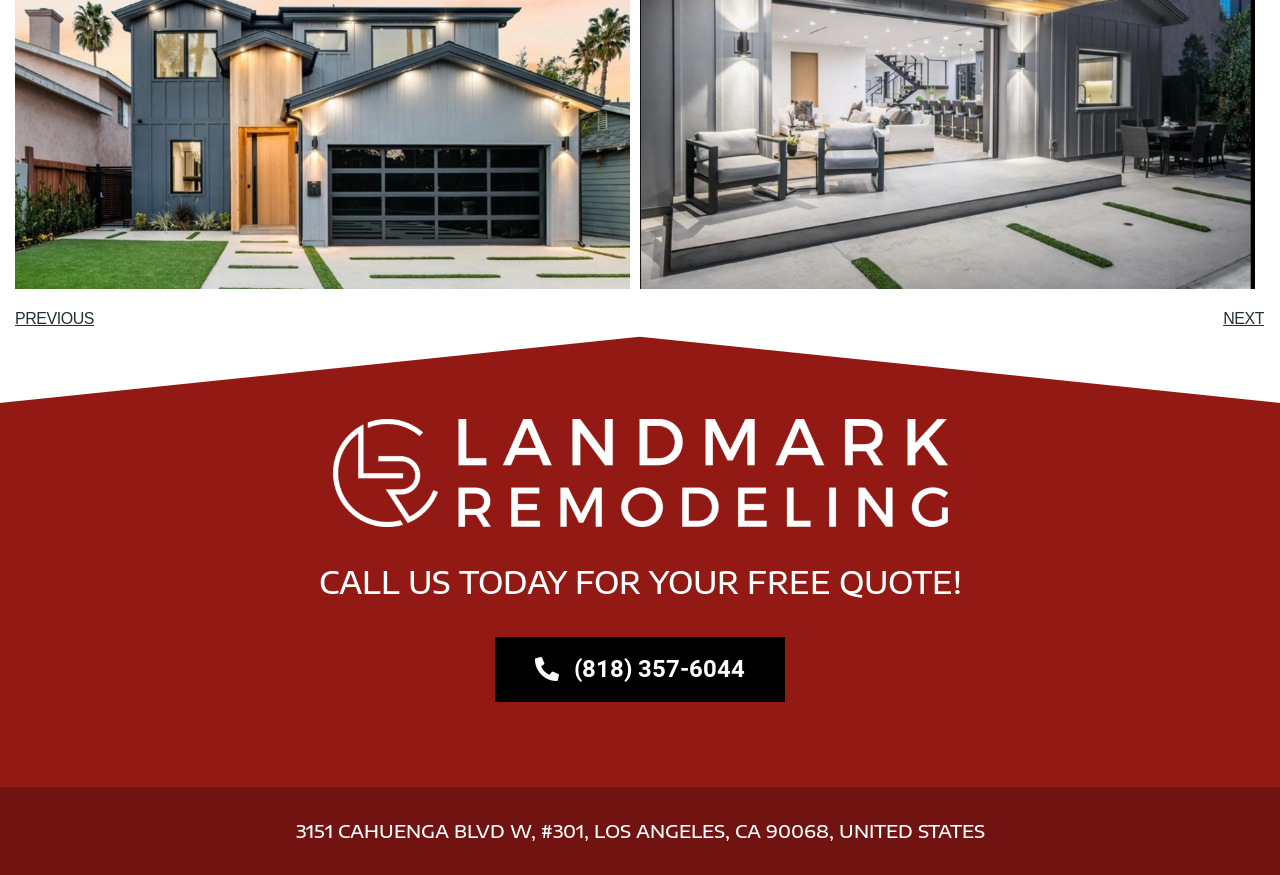From the webpage screenshot, predict the bounding box coordinates (top-left x, top-left y, bottom-right x, bottom-right y) for the UI element described here: Previous

[0.012, 0.348, 0.5, 0.382]